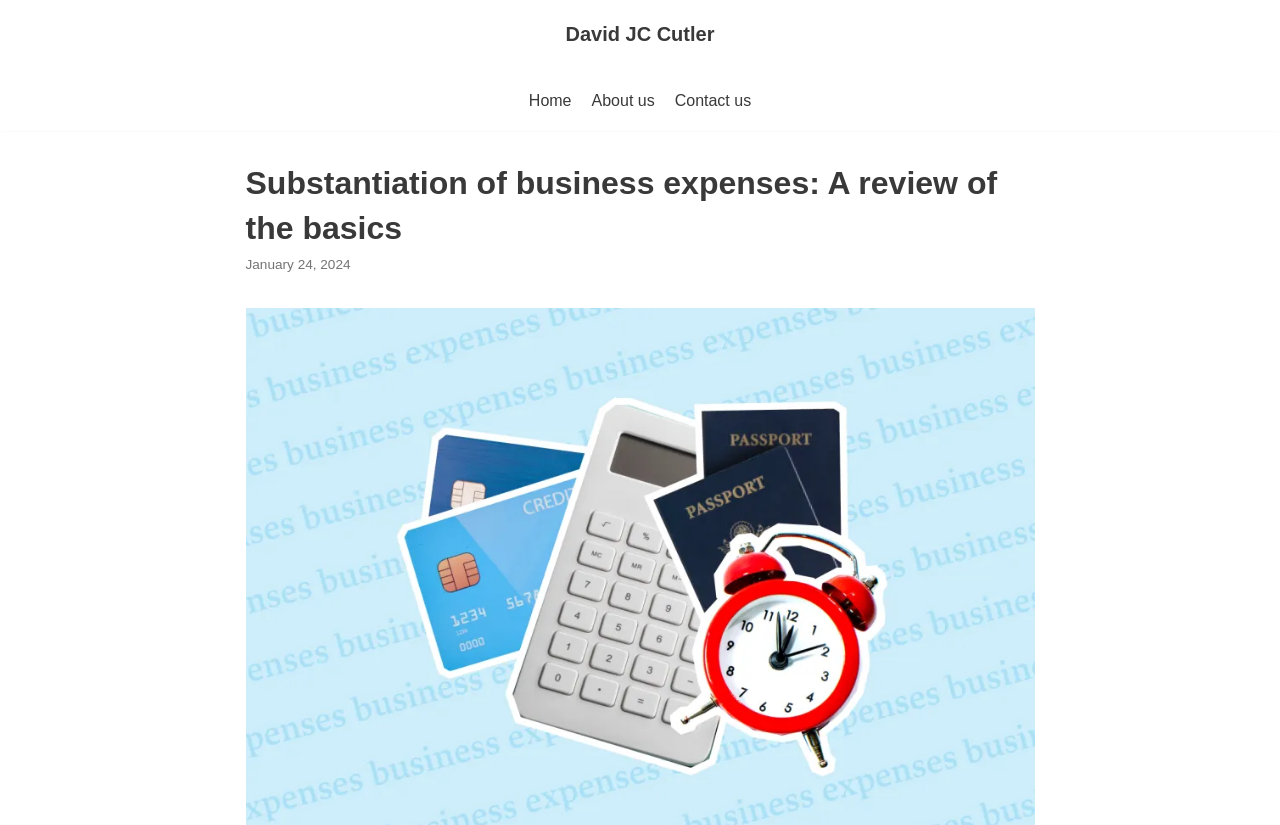What is the date of this article?
Using the image as a reference, give a one-word or short phrase answer.

January 24, 2024